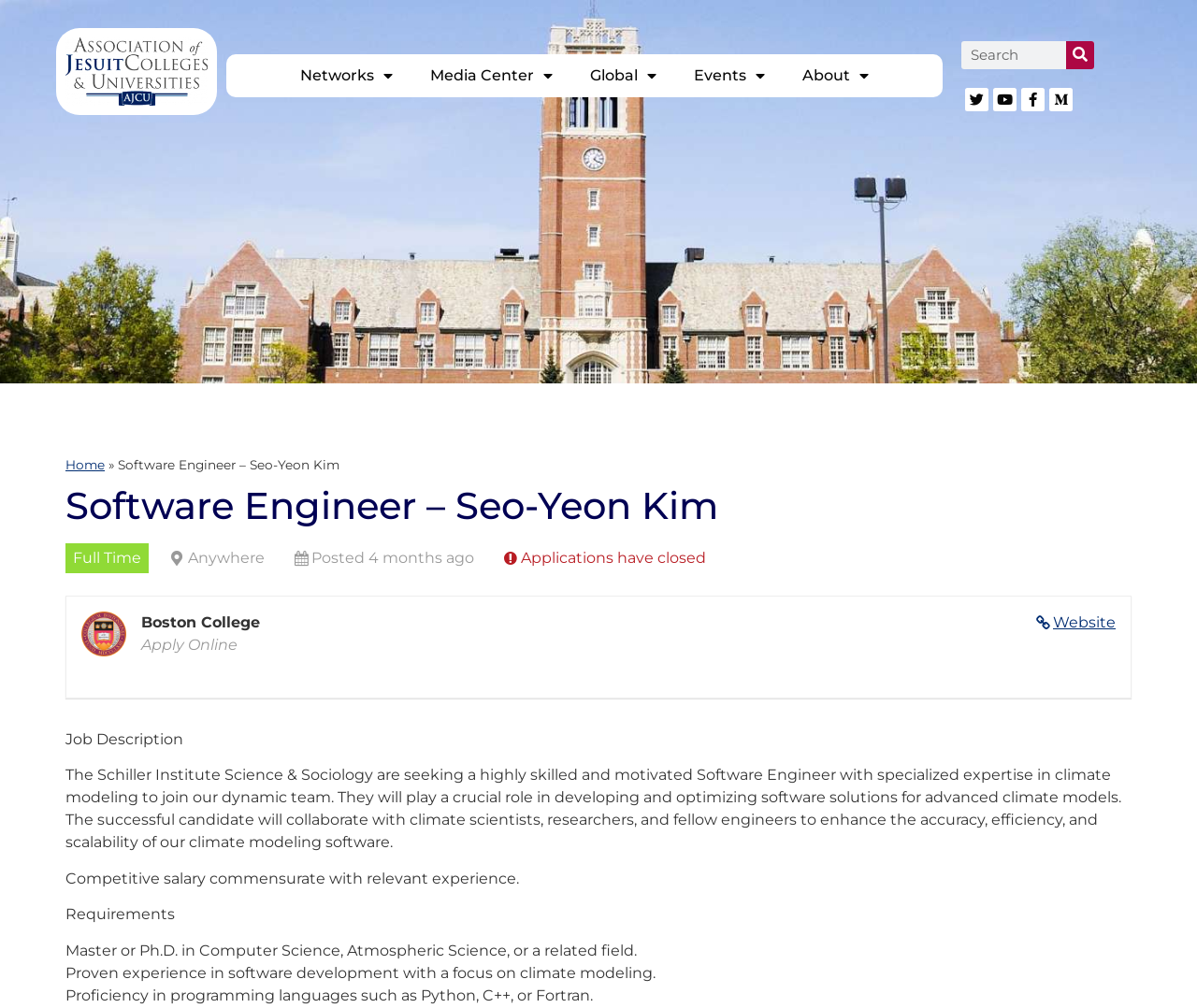Please provide the bounding box coordinates for the UI element as described: "parent_node: Search name="s" placeholder="Search"". The coordinates must be four floats between 0 and 1, represented as [left, top, right, bottom].

[0.803, 0.041, 0.891, 0.069]